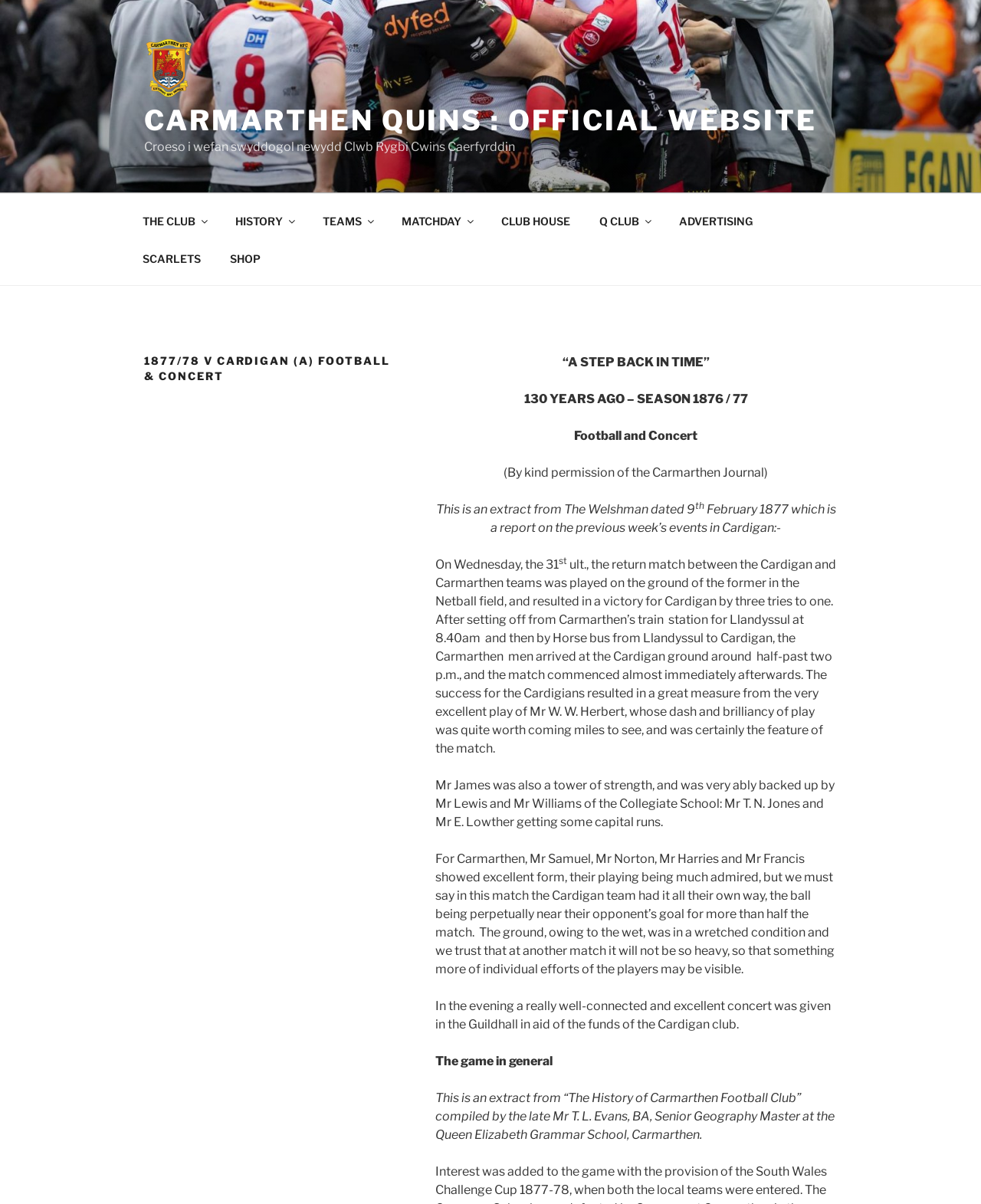For the following element description, predict the bounding box coordinates in the format (top-left x, top-left y, bottom-right x, bottom-right y). All values should be floating point numbers between 0 and 1. Description: MATCHDAY

[0.395, 0.168, 0.495, 0.199]